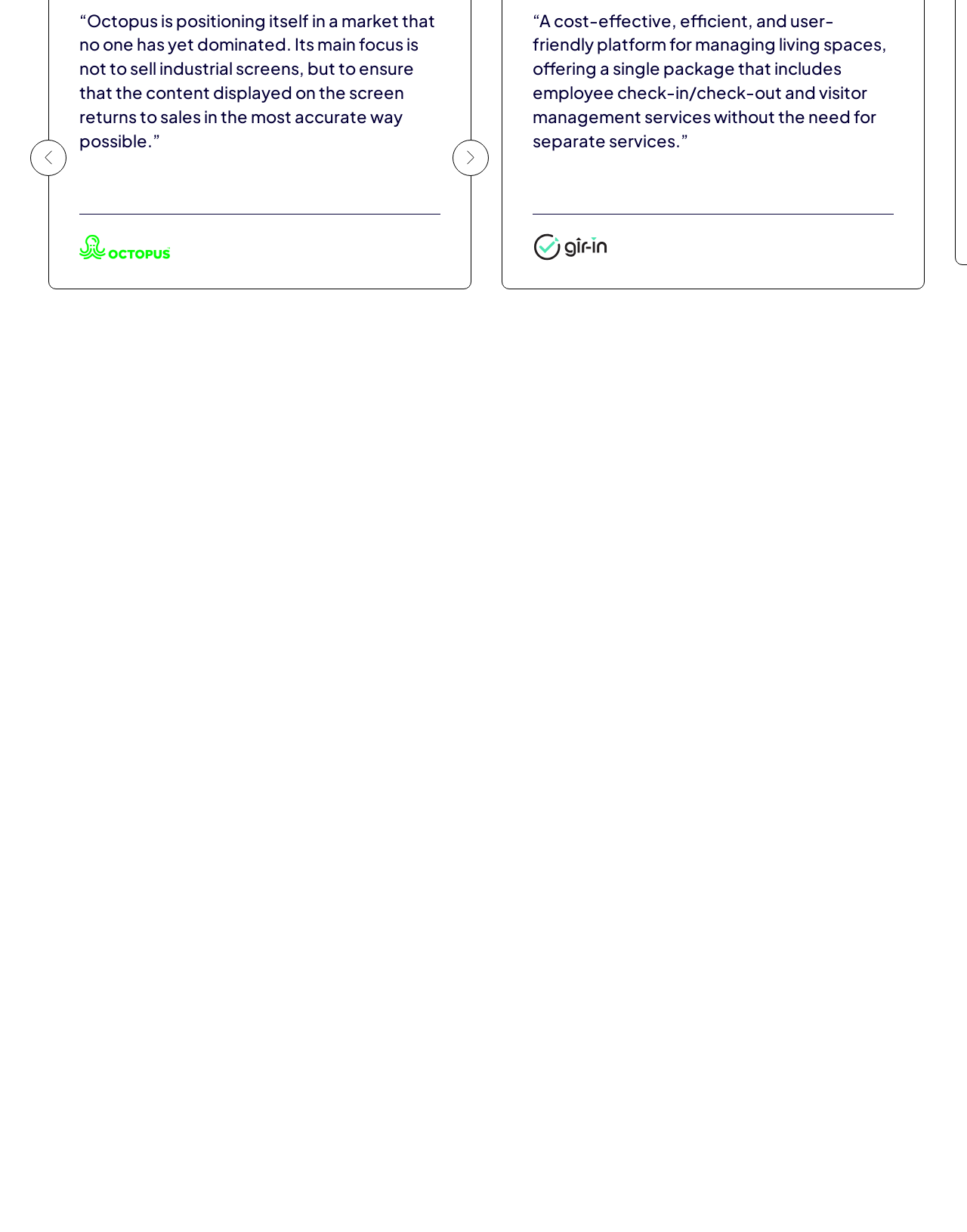Identify the bounding box coordinates of the clickable region necessary to fulfill the following instruction: "visit H2O". The bounding box coordinates should be four float numbers between 0 and 1, i.e., [left, top, right, bottom].

[0.05, 0.799, 0.155, 0.849]